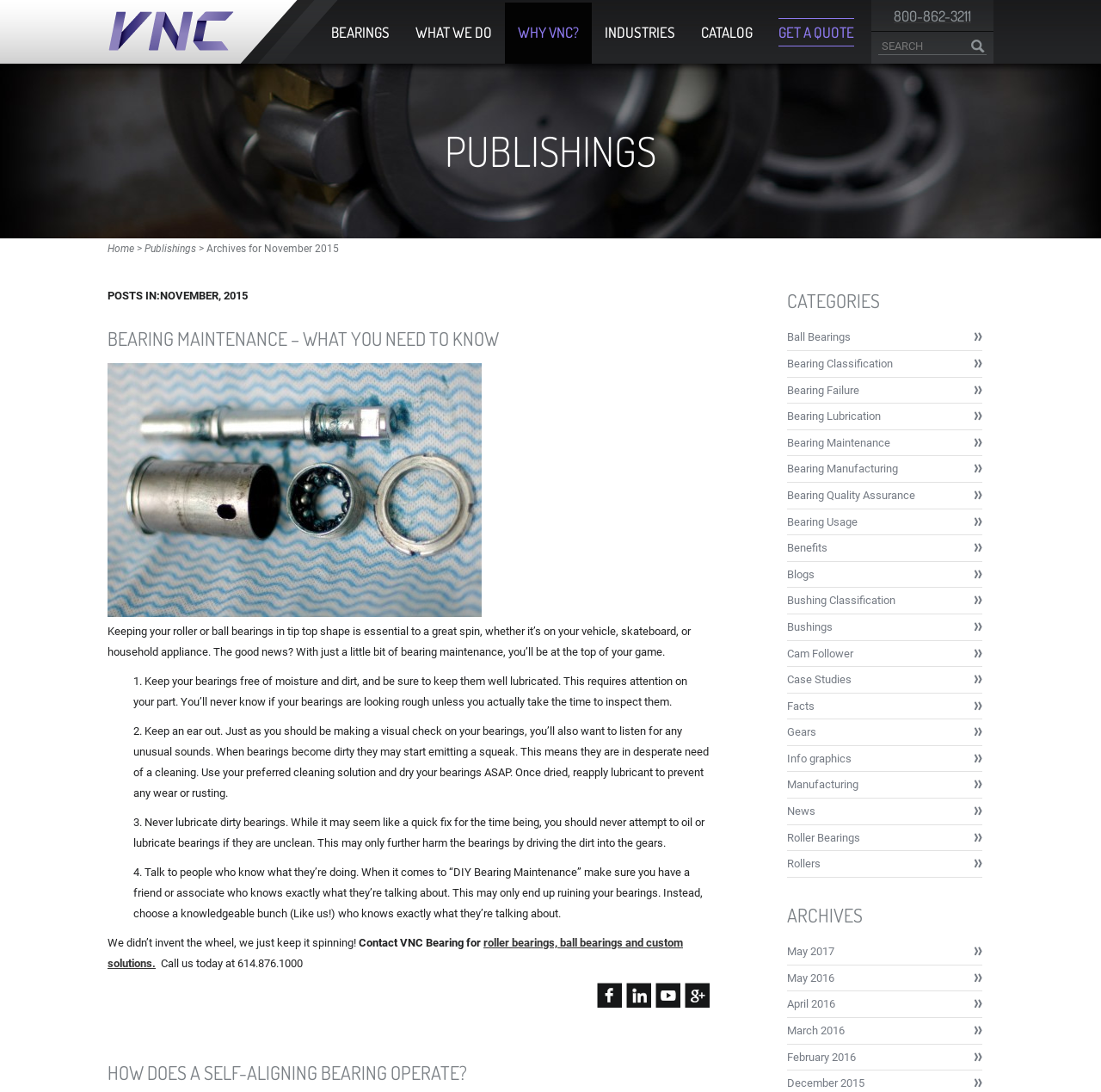How many months are listed in the archives section?
Based on the visual content, answer with a single word or a brief phrase.

5